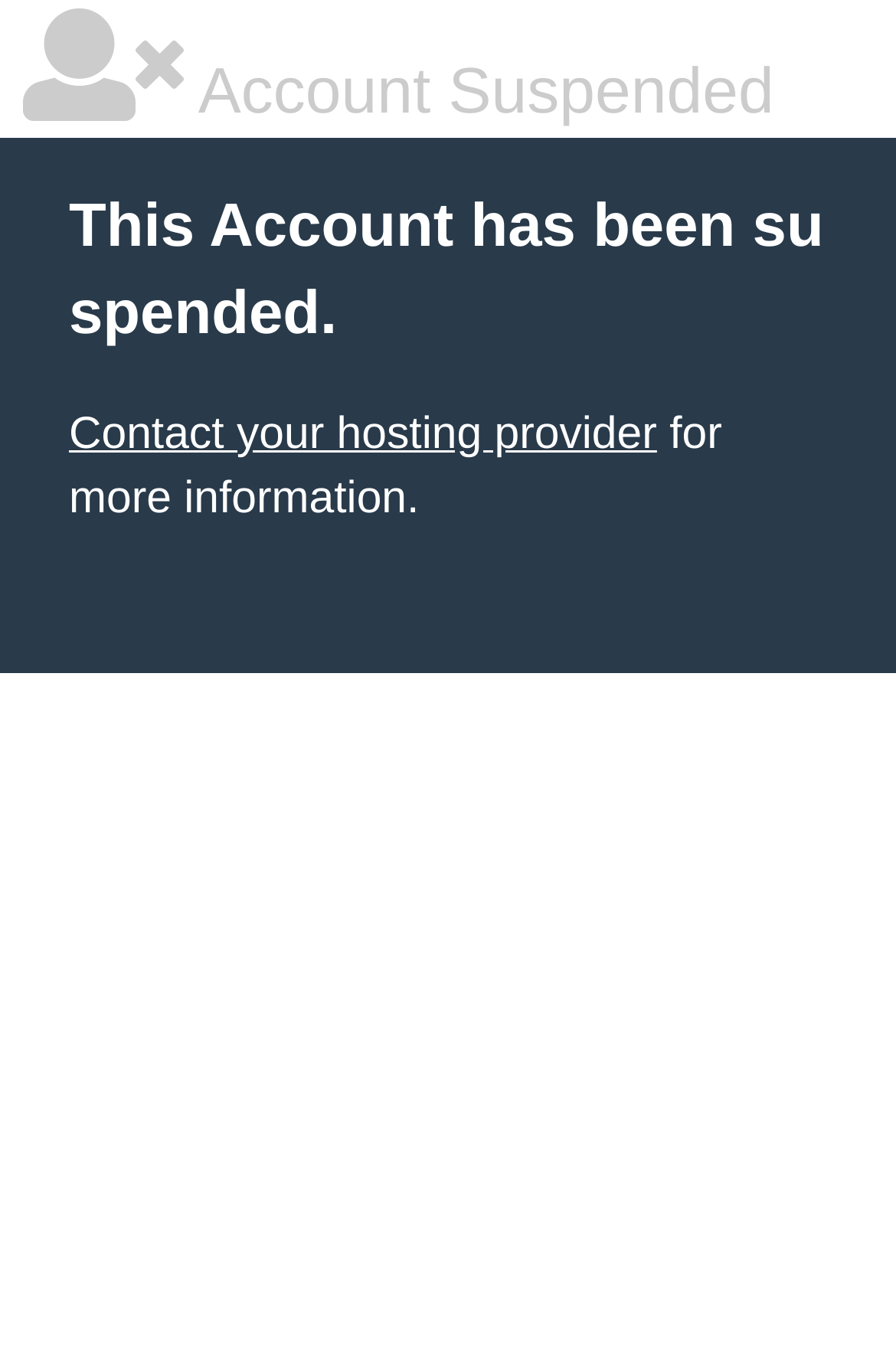Identify the bounding box of the UI element described as follows: "Contact your hosting provider". Provide the coordinates as four float numbers in the range of 0 to 1 [left, top, right, bottom].

[0.077, 0.303, 0.733, 0.34]